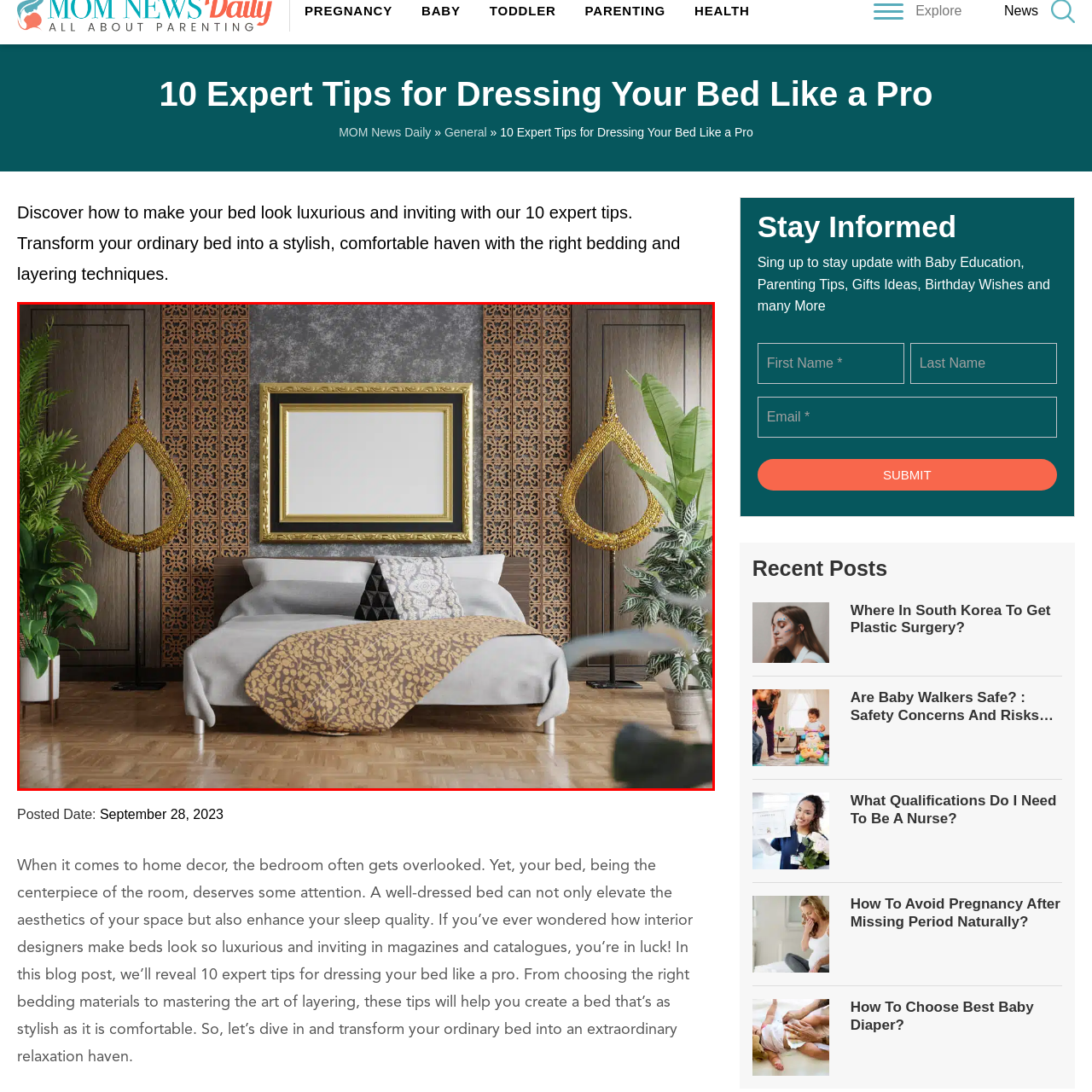What is the purpose of the empty gilded picture frame?
Please review the image inside the red bounding box and answer using a single word or phrase.

To showcase art or personal memories